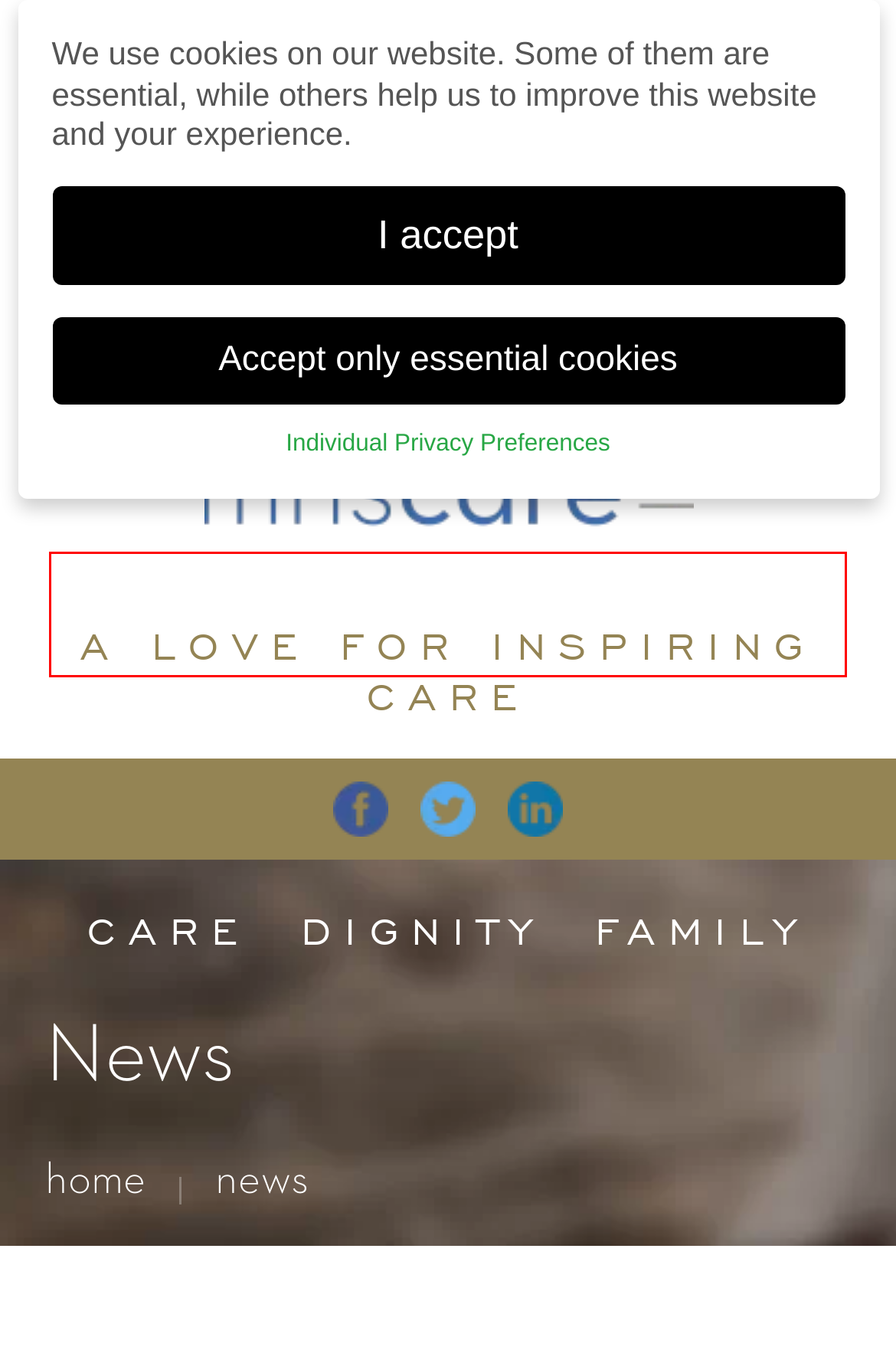Please use OCR to extract the text content from the red bounding box in the provided webpage screenshot.

Here you will find an overview of all cookies used. You can give your consent to whole categories or display further information and select certain cookies.